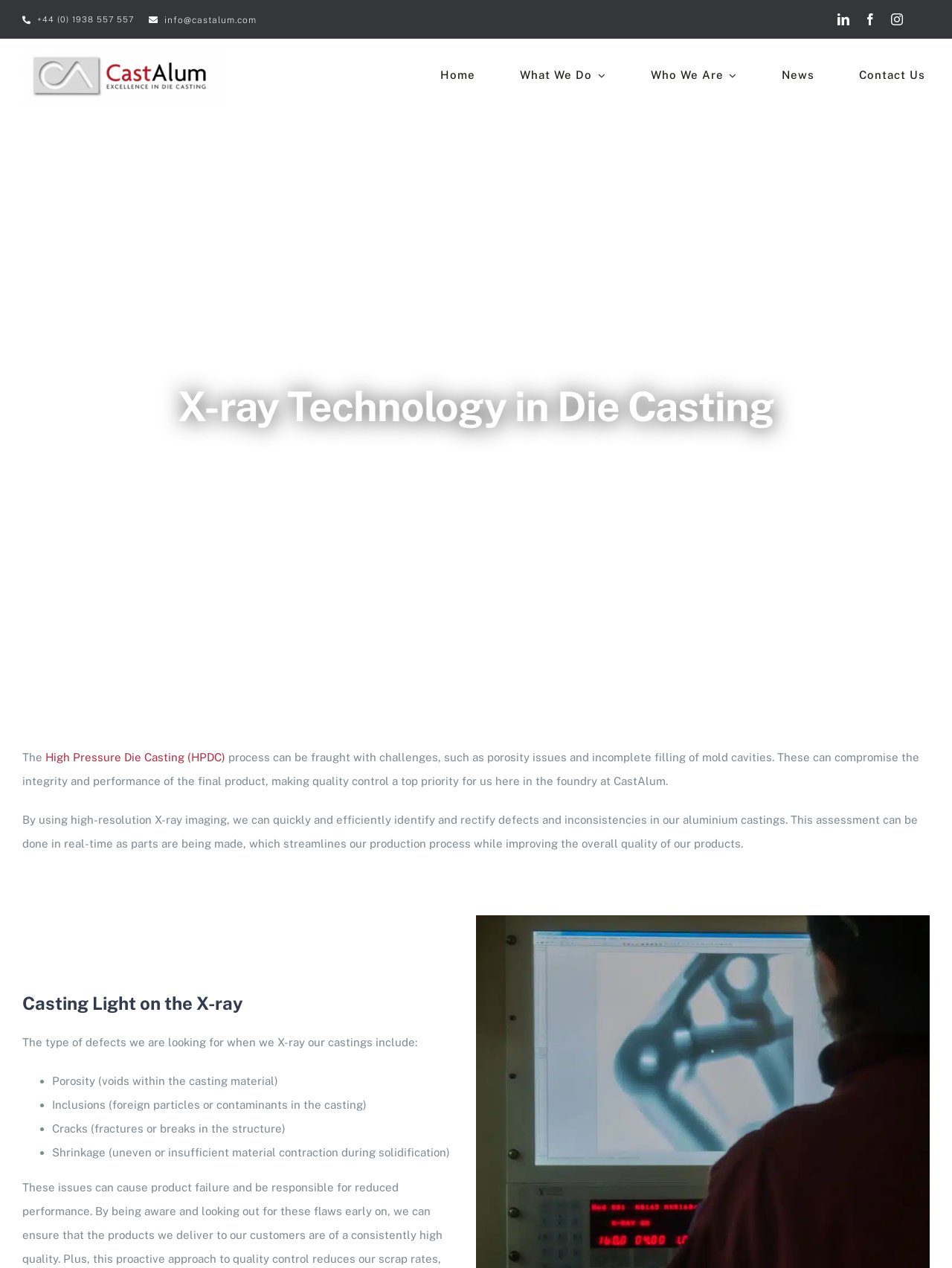Locate the bounding box coordinates of the area that needs to be clicked to fulfill the following instruction: "Learn about High Pressure Die Casting". The coordinates should be in the format of four float numbers between 0 and 1, namely [left, top, right, bottom].

[0.048, 0.592, 0.237, 0.602]